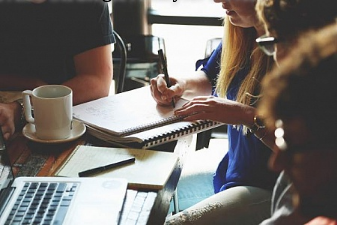Explain what is happening in the image with as much detail as possible.

The image depicts a group of individuals engaged in a collaborative discussion or brainstorming session. The focus is primarily on a woman with long, blonde hair, who is actively taking notes in a notebook while seated at a table. Her attire is casual, featuring a blue shirt, and she appears deeply concentrated on her task. Surrounding her are various elements of a creative workspace: a laptop adorned with notes, a cup of coffee, and scattered papers, suggesting a productive environment. The ambiance is likely informal and conducive to sharing ideas, reflecting a dynamic interaction among team members as they collaborate on strategies or projects related to Aarkstore Enterprise and its financial analyses of companies like Endesa, S.A. This setting embodies teamwork and the essence of brainstorming in a business context.